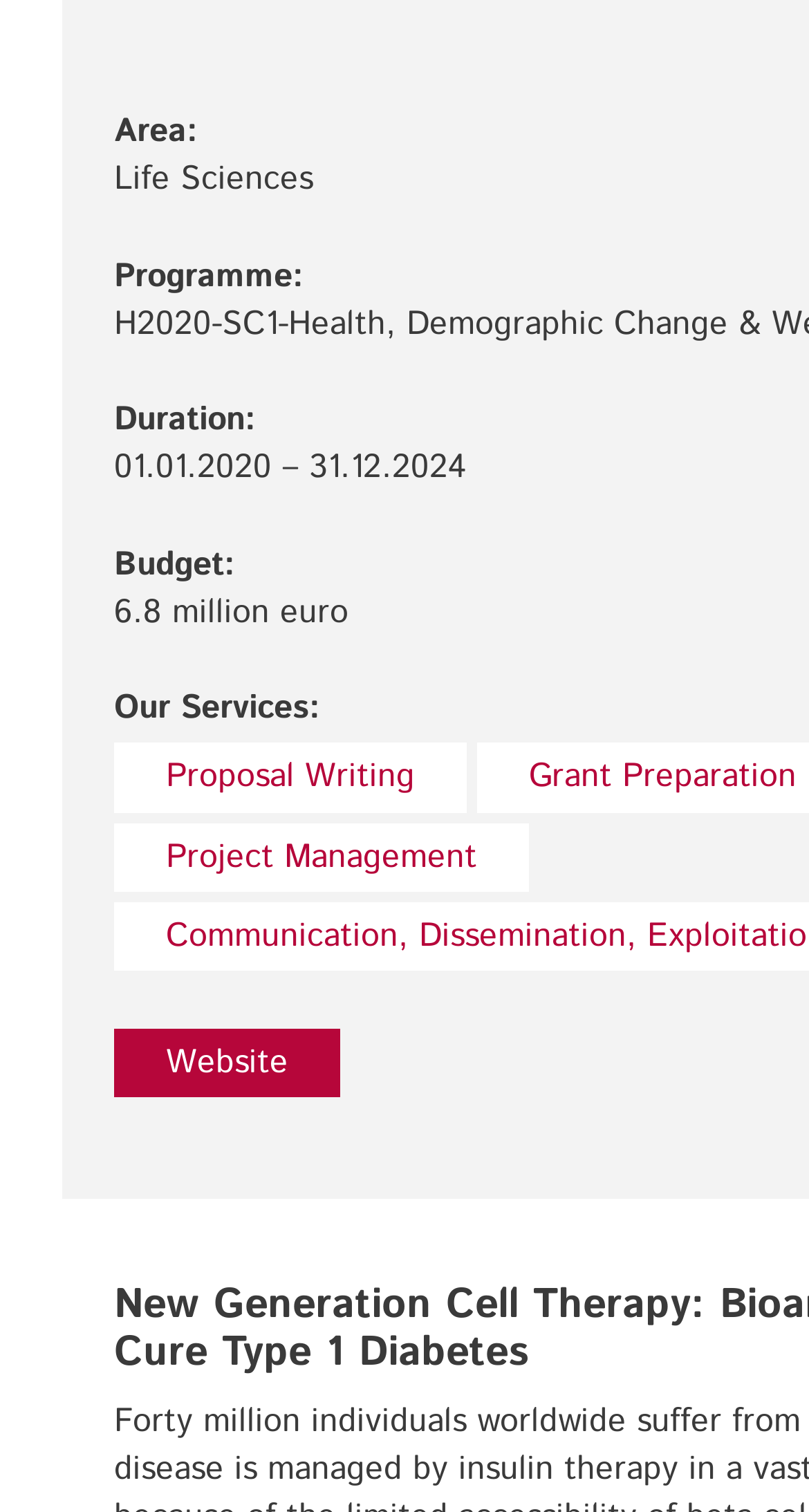Give a concise answer using one word or a phrase to the following question:
What type of projects are listed on the webpage?

Funded Projects